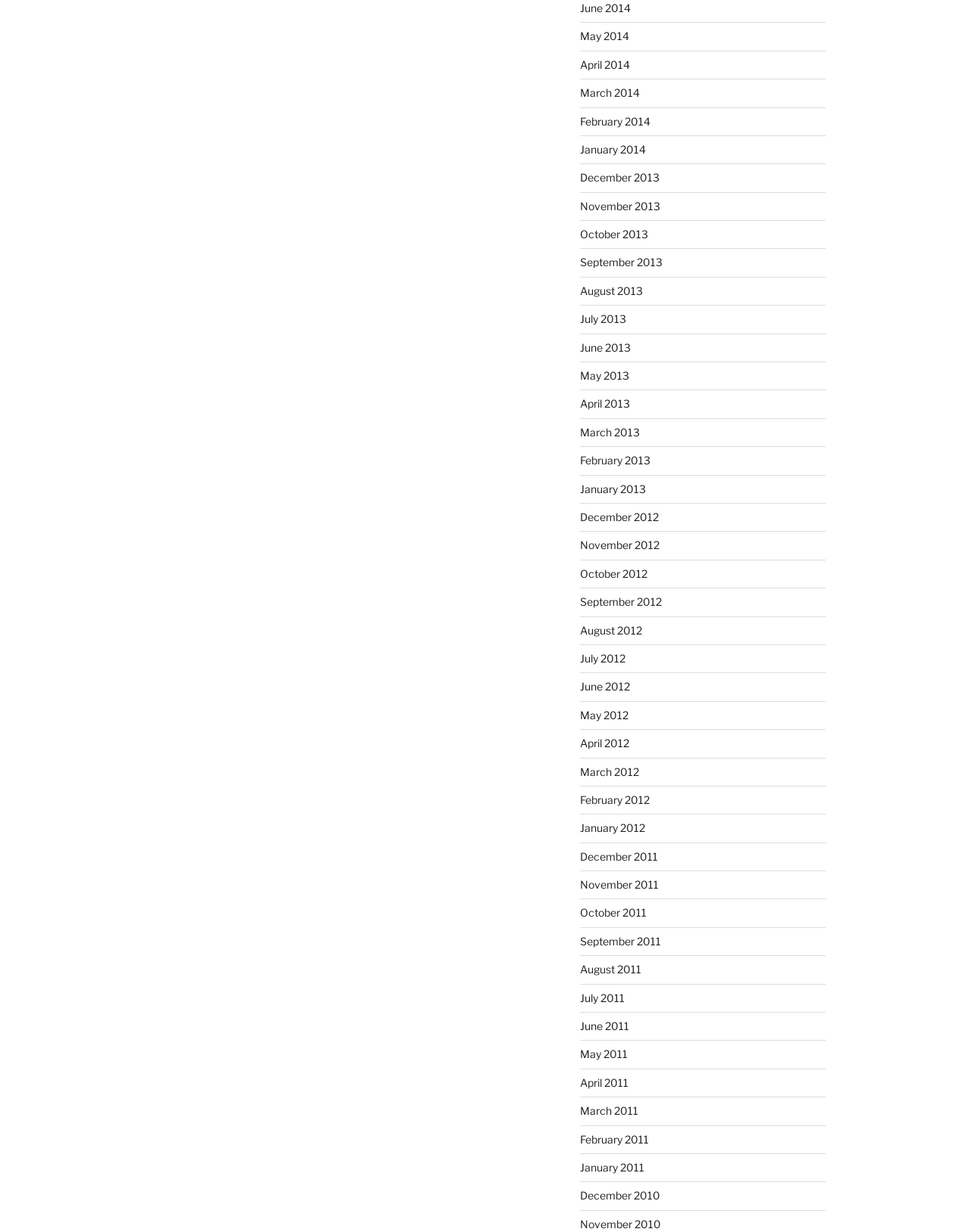What is the position of the link 'June 2013'?
Based on the screenshot, give a detailed explanation to answer the question.

By comparing the y1 and y2 coordinates of the links, I found that the link 'June 2013' has a smaller y1 and y2 value than 'May 2013', which means it is positioned above 'May 2013'.